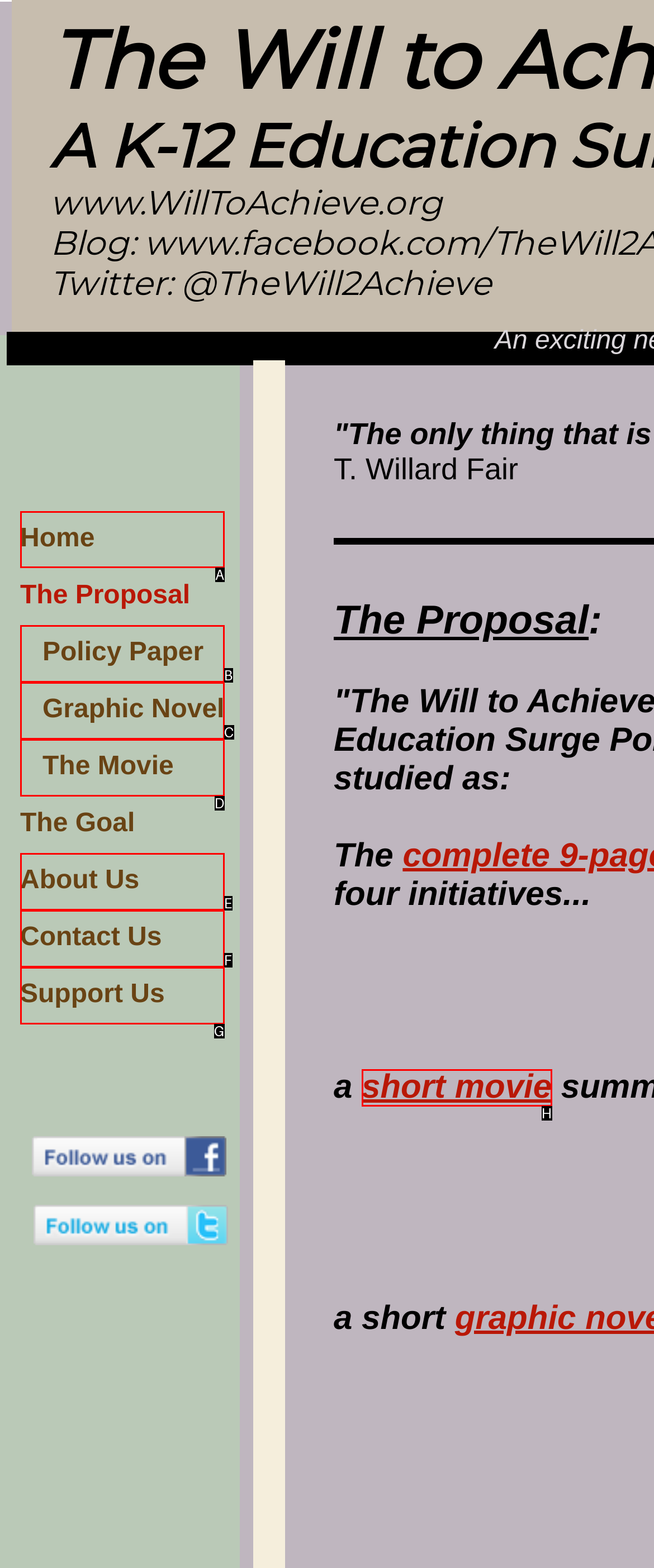Please identify the correct UI element to click for the task: Click the Home link Respond with the letter of the appropriate option.

A